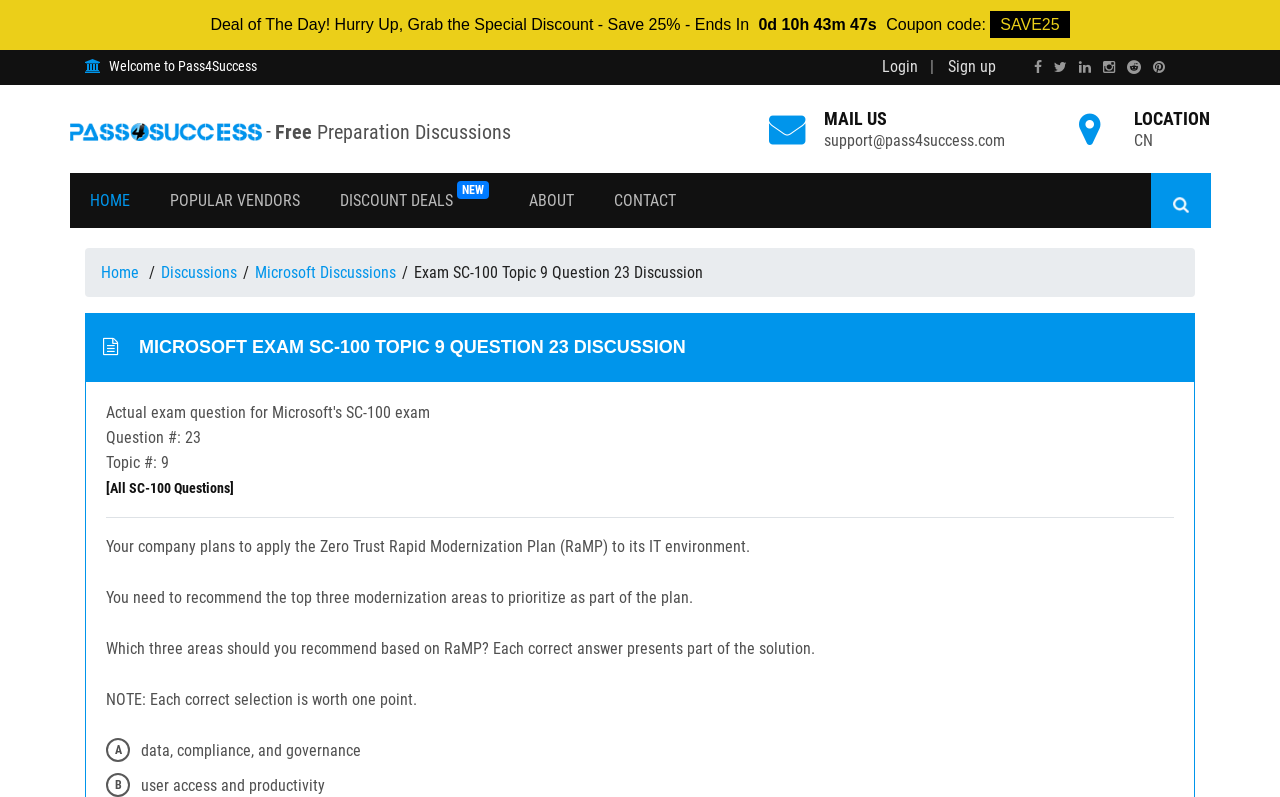Please identify the bounding box coordinates for the region that you need to click to follow this instruction: "Click on CONTACT".

[0.464, 0.217, 0.543, 0.286]